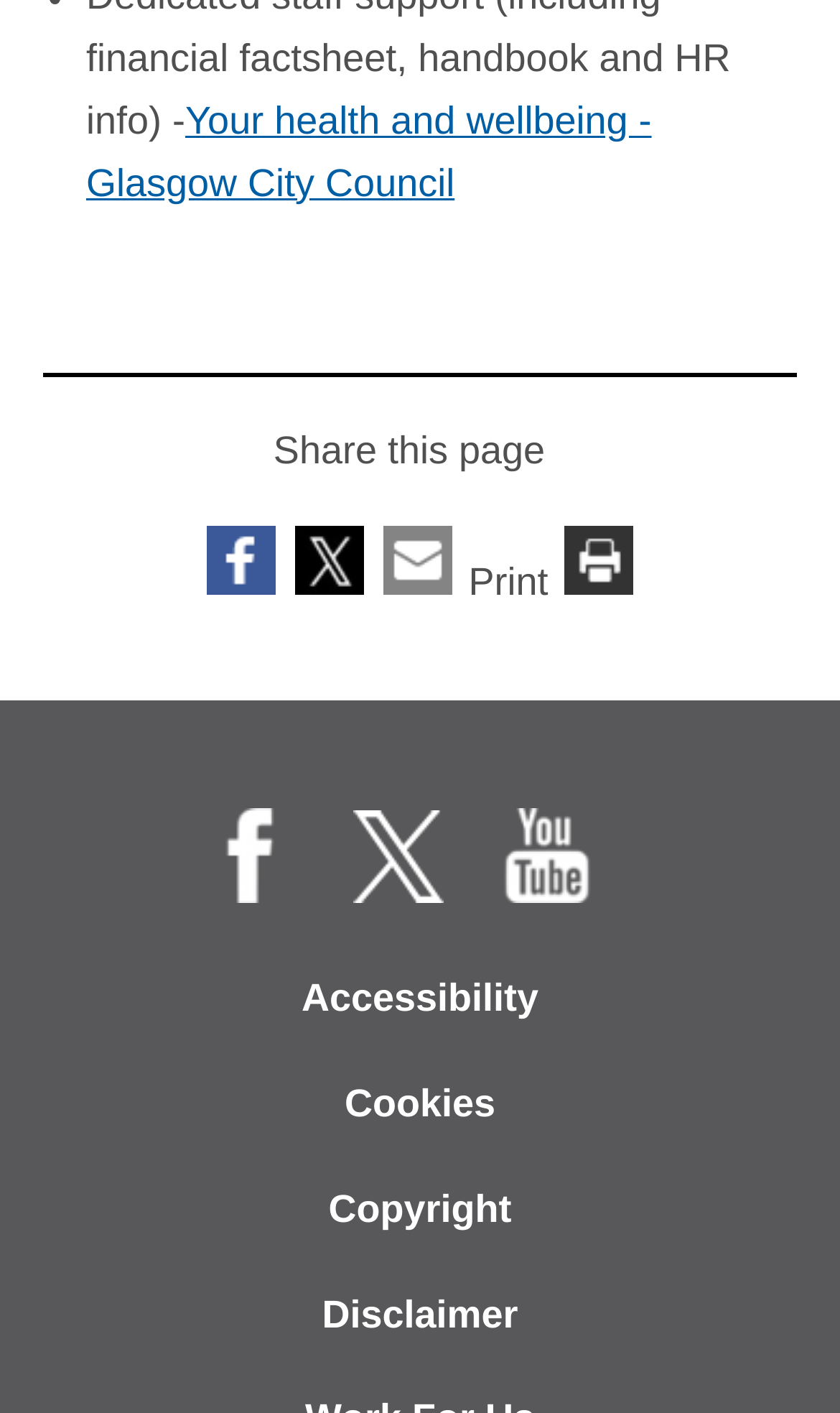Find the bounding box coordinates of the clickable region needed to perform the following instruction: "Check the accessibility options". The coordinates should be provided as four float numbers between 0 and 1, i.e., [left, top, right, bottom].

[0.087, 0.67, 0.913, 0.744]